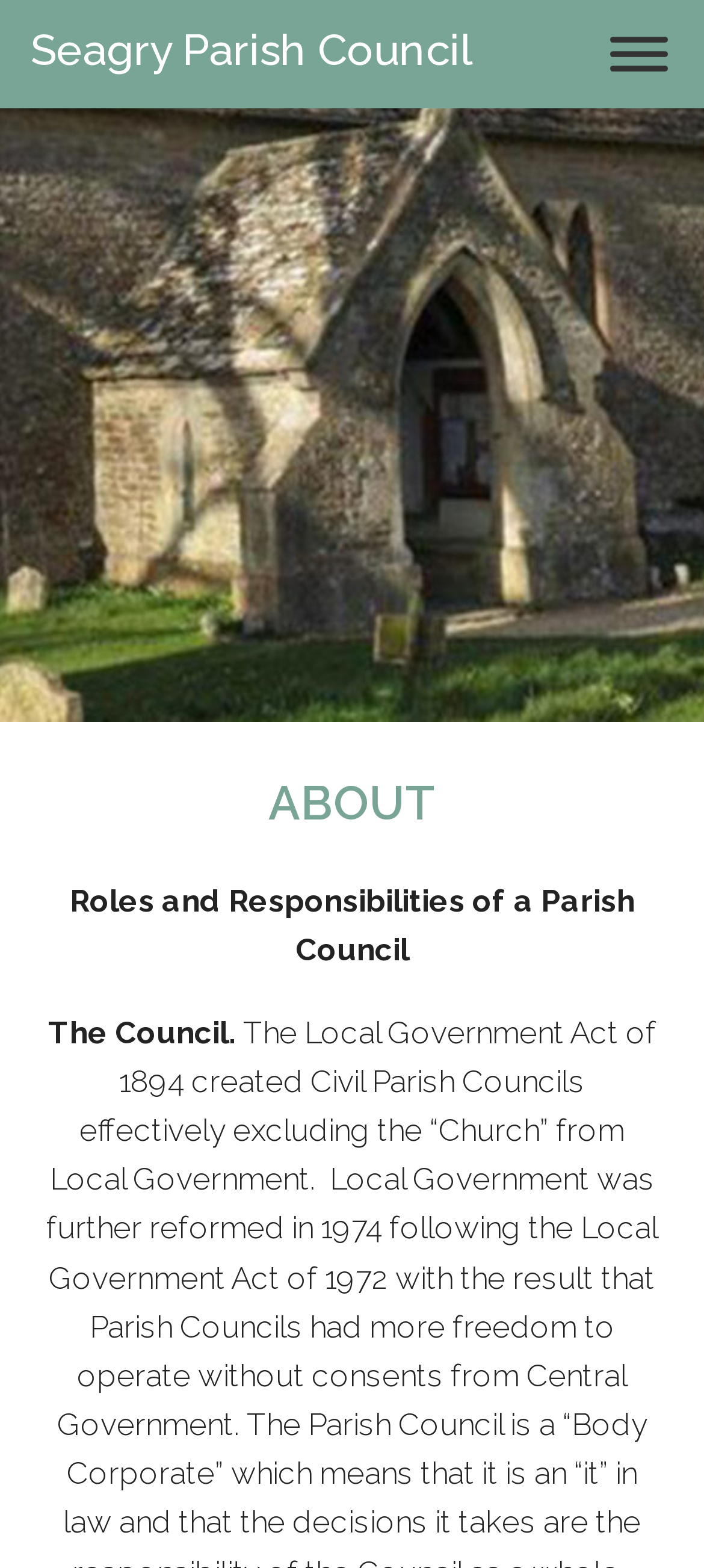Given the element description: "aria-label="Toggle Menu"", predict the bounding box coordinates of this UI element. The coordinates must be four float numbers between 0 and 1, given as [left, top, right, bottom].

[0.867, 0.023, 0.949, 0.046]